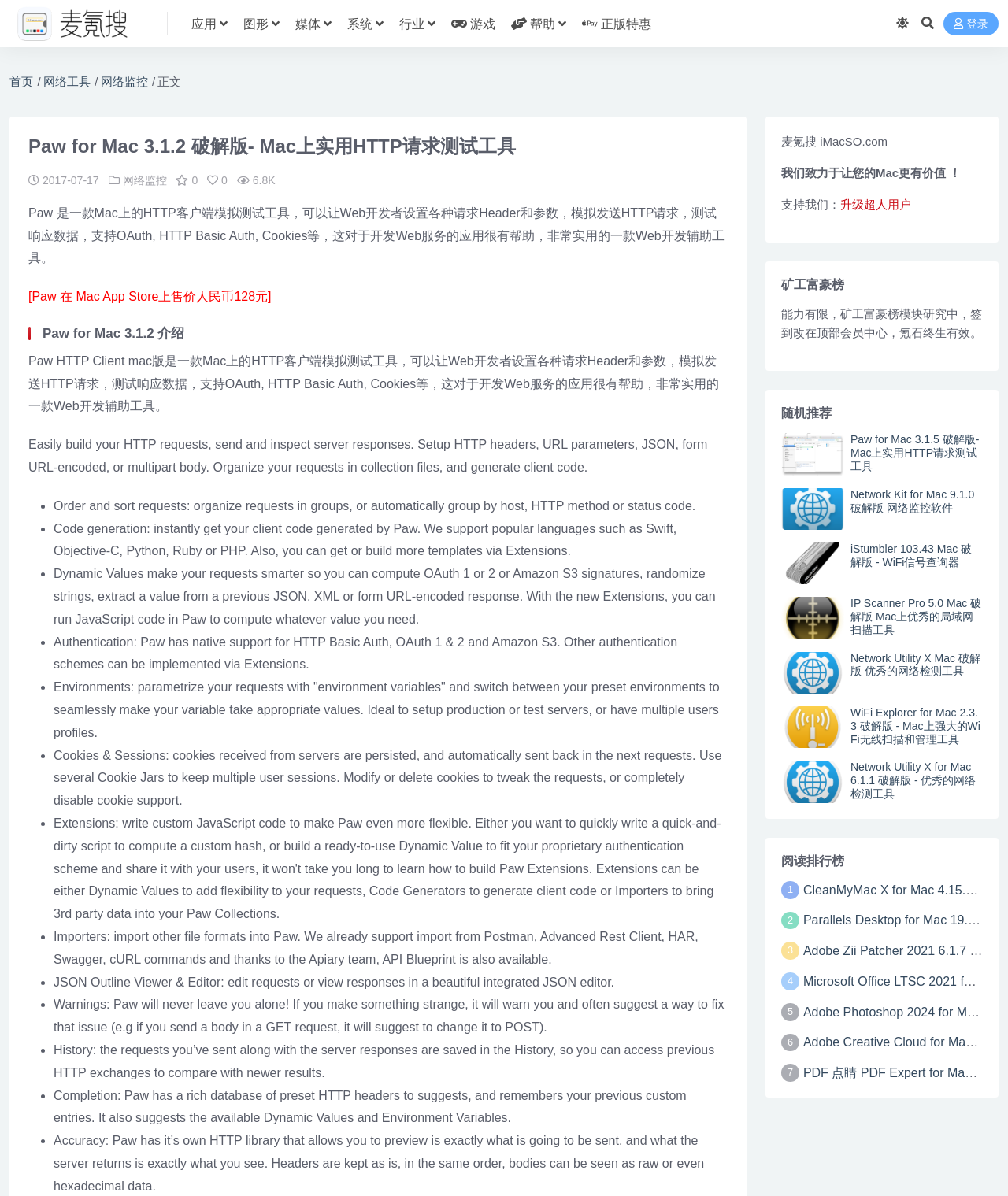Give a complete and precise description of the webpage's appearance.

This webpage is about Paw, a Mac HTTP client simulation testing tool. At the top, there is a navigation bar with links to "首页" (home), "网络工具" (network tools), and "网络监控" (network monitoring). Below the navigation bar, there is a heading that reads "Paw for Mac 3.1.2 破解版- Mac上实用HTTP请求测试工具" (Paw for Mac 3.1.2 cracked version - a practical HTTP request testing tool on Mac).

On the left side of the page, there is a section with a heading "Paw for Mac 3.1.2 介绍" (Introduction to Paw for Mac 3.1.2). This section describes the features of Paw, including setting up HTTP headers and parameters, simulating HTTP requests, testing response data, and supporting OAuth, HTTP Basic Auth, and Cookies.

Below this section, there is a list of features with bullet points, including organizing requests, code generation, dynamic values, authentication, environments, cookies and sessions, importers, JSON outline viewer and editor, warnings, history, and completion.

On the right side of the page, there are several sections with headings "矿工富豪榜" (miner's wealth list), "随机推荐" (random recommendations), and several articles with links to other software tools, including Network Kit for Mac, iStumbler, IP Scanner Pro, and Network Utility X.

At the bottom of the page, there is a section with a heading "麦氪搜 iMacSO.com" (iMacSO.com) and a link to "升级超人用户" (upgrade to super user).